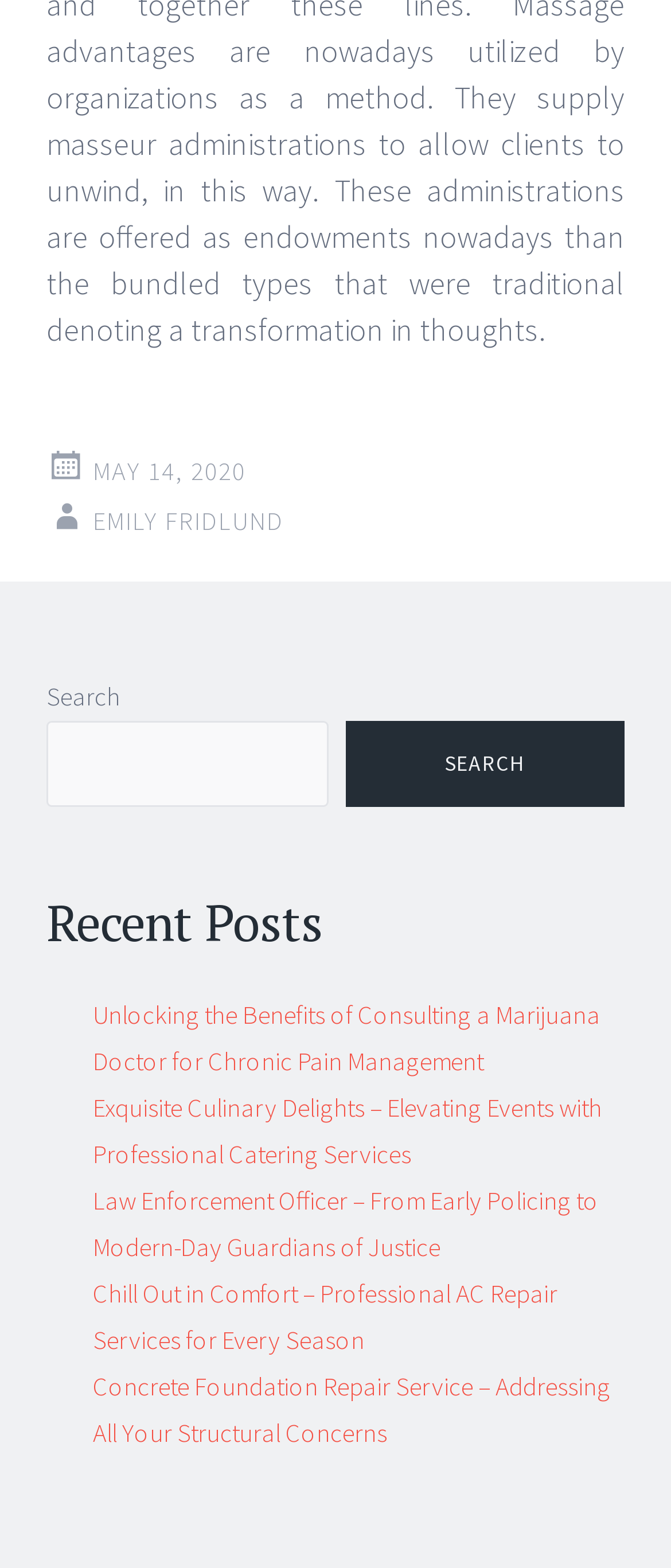Is there a search function on the webpage?
Look at the image and answer the question using a single word or phrase.

Yes